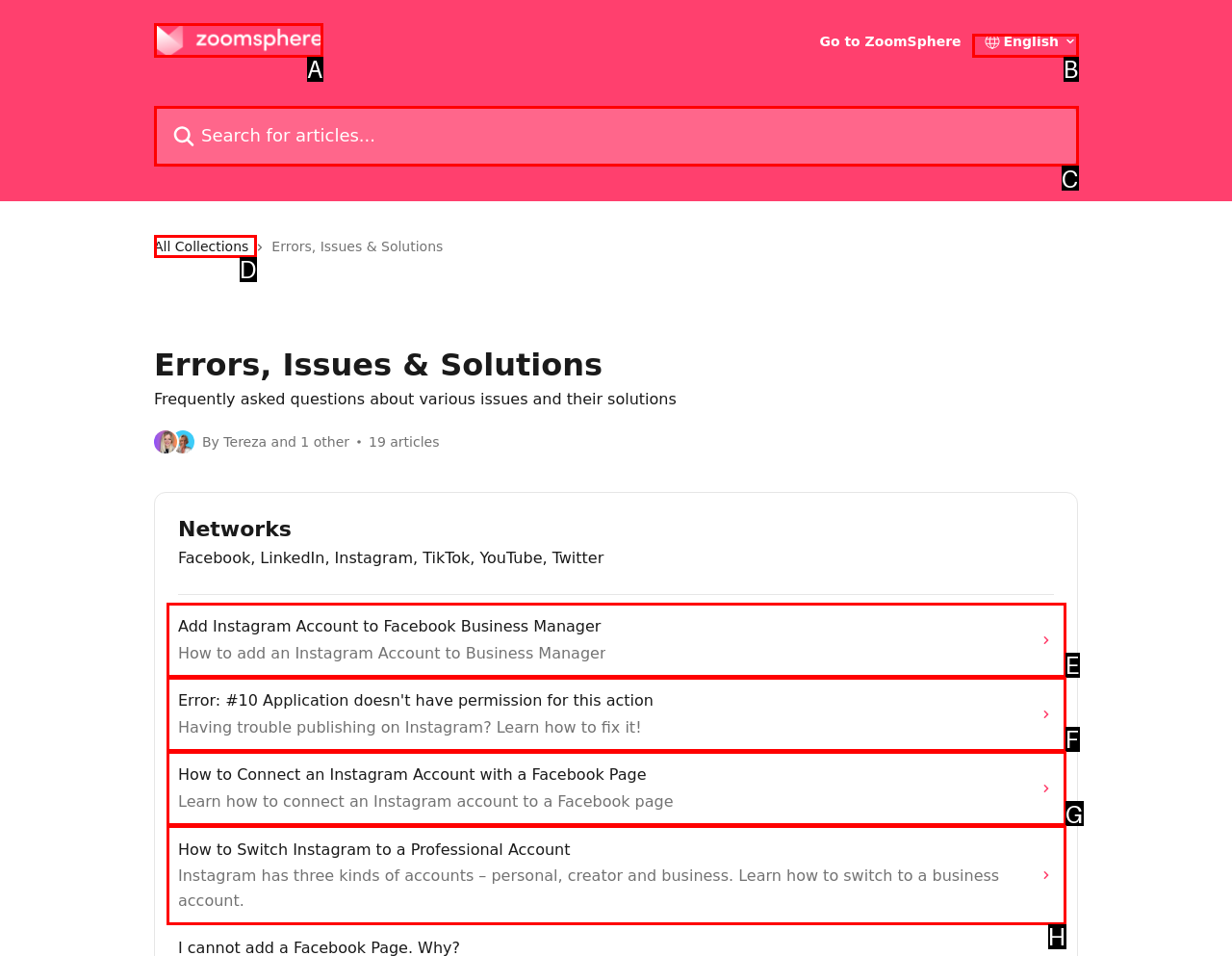Determine the appropriate lettered choice for the task: Search for articles. Reply with the correct letter.

C